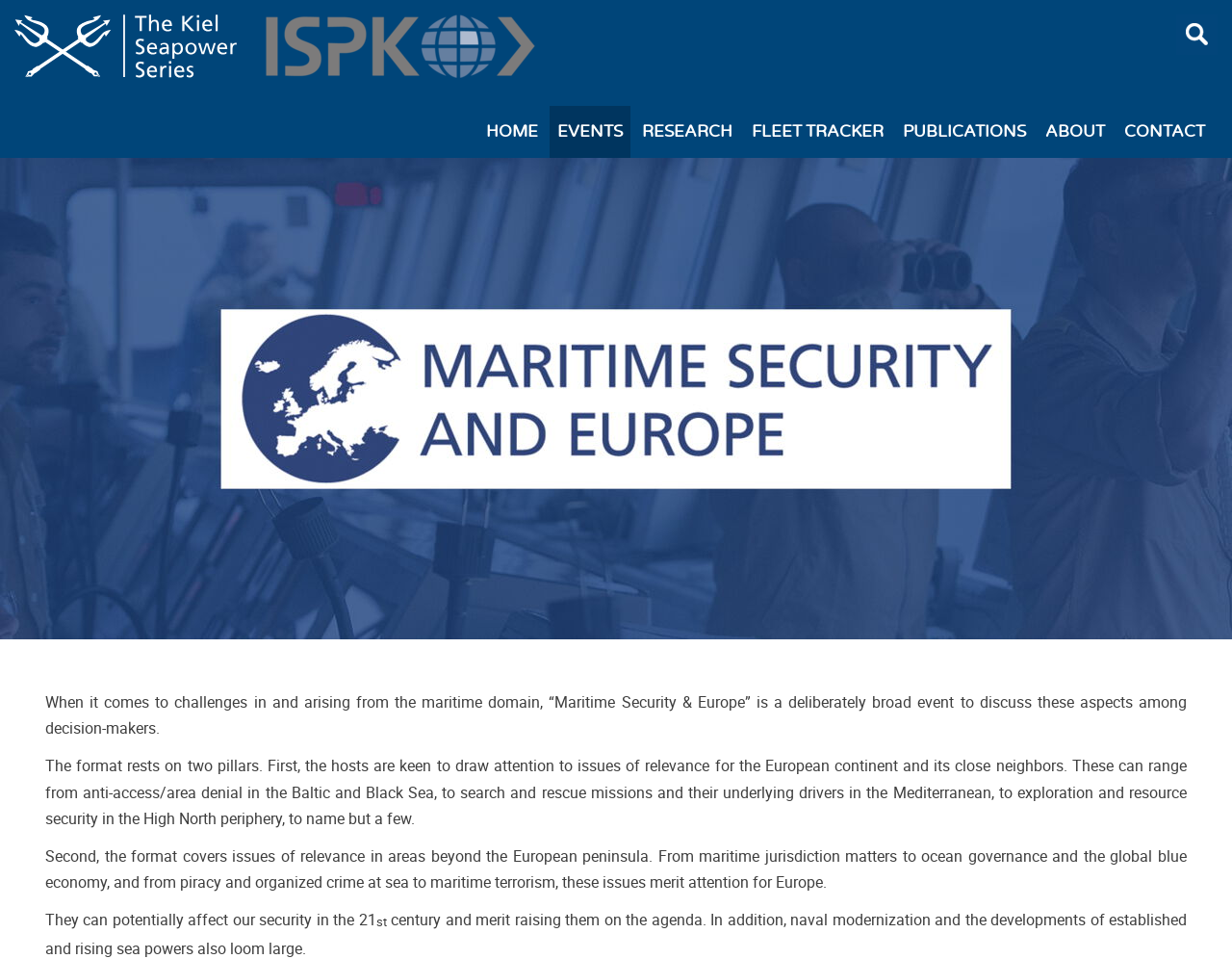Identify the bounding box coordinates necessary to click and complete the given instruction: "Contact us".

[0.906, 0.11, 0.984, 0.165]